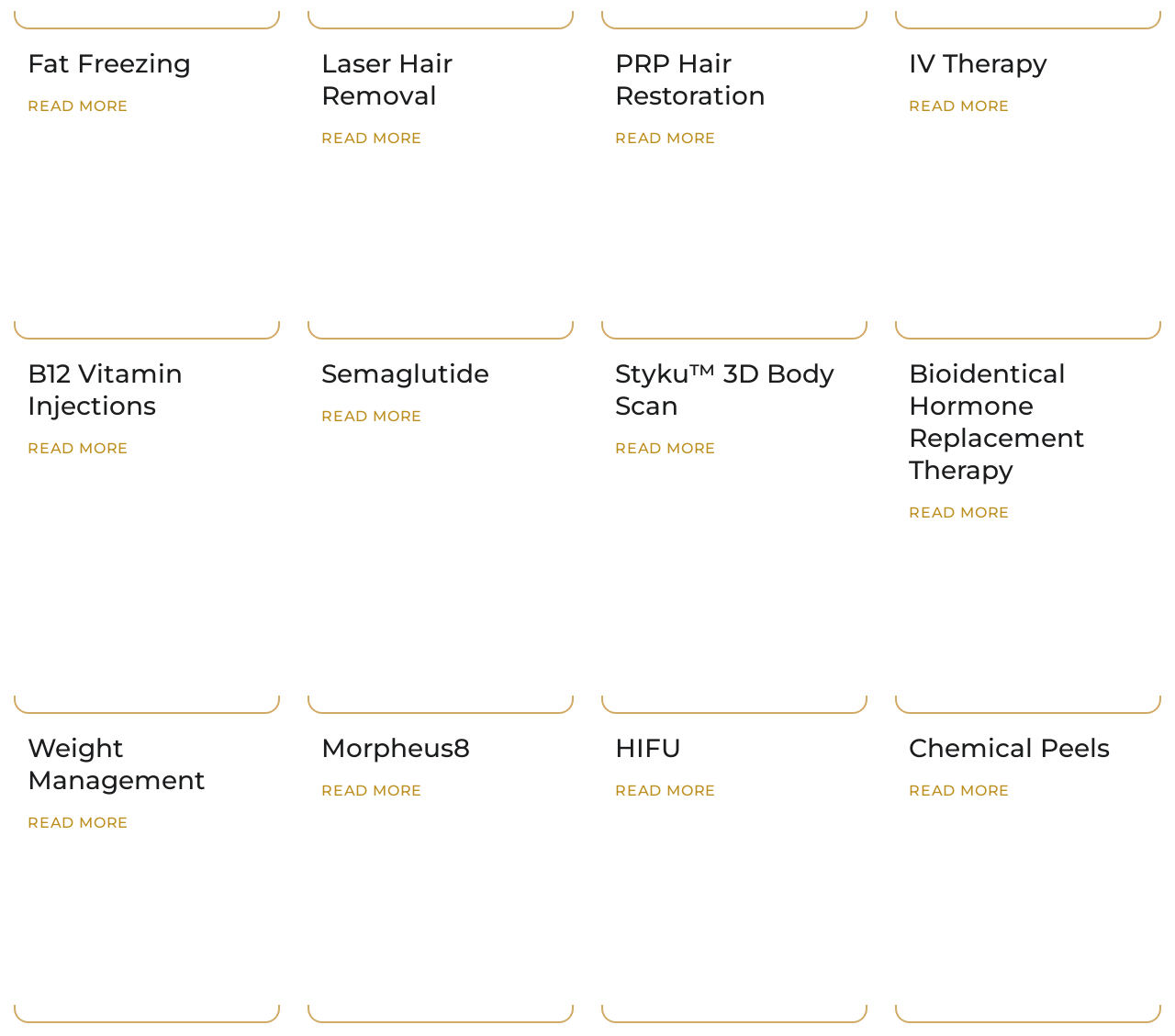Could you highlight the region that needs to be clicked to execute the instruction: "Read about Laser Hair Removal"?

[0.273, 0.046, 0.477, 0.108]